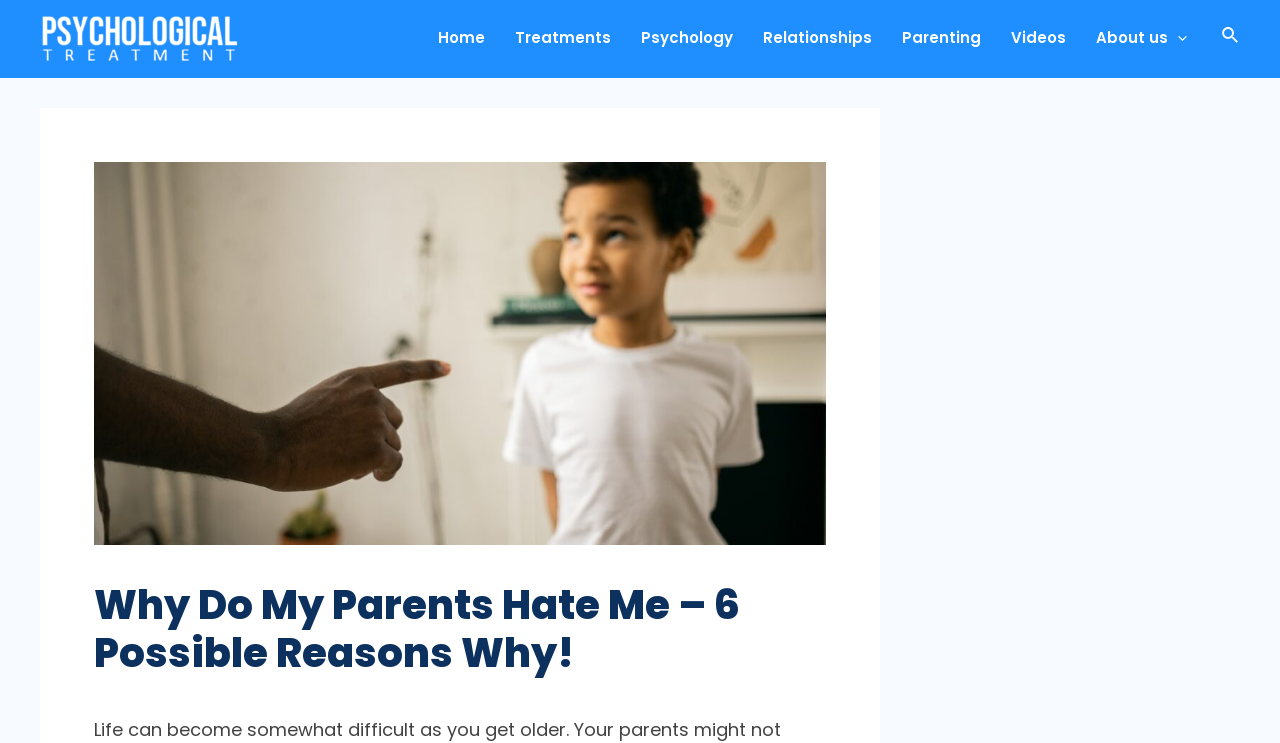Could you determine the bounding box coordinates of the clickable element to complete the instruction: "search for something"? Provide the coordinates as four float numbers between 0 and 1, i.e., [left, top, right, bottom].

[0.955, 0.033, 0.969, 0.067]